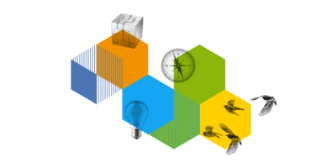Respond concisely with one word or phrase to the following query:
What theme is potentially aligned with the context of private capital insights?

Strategy